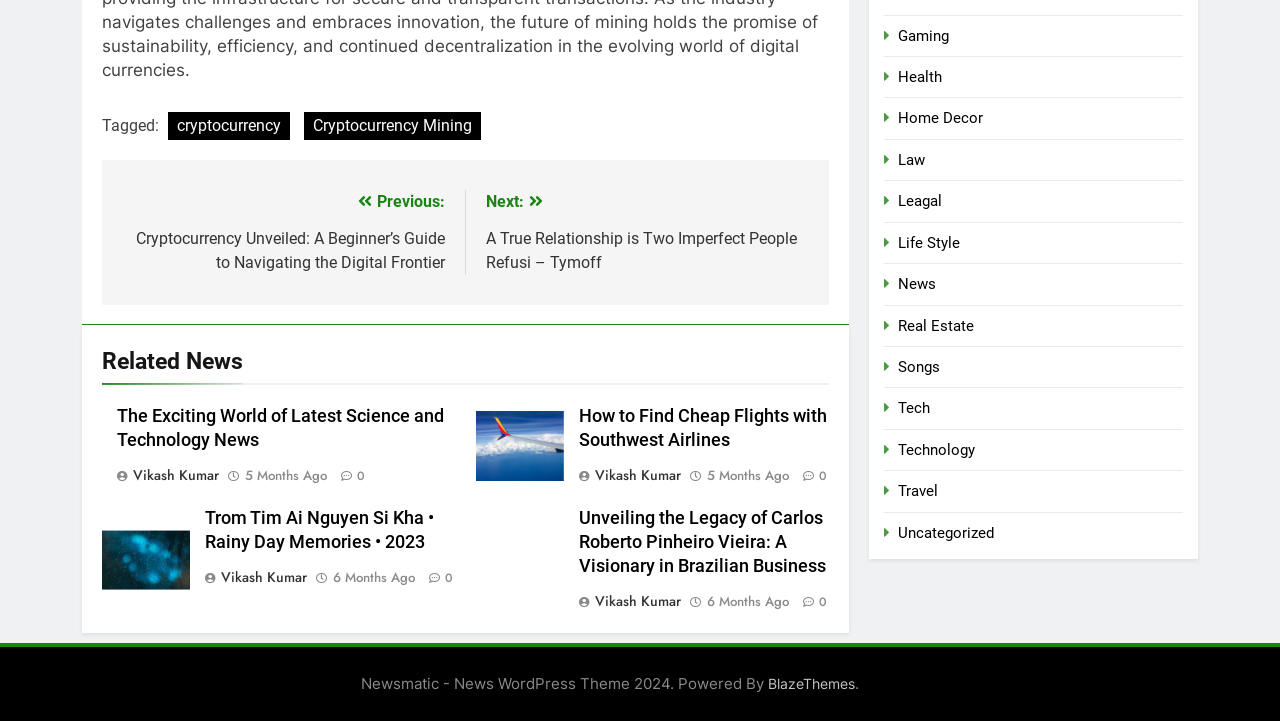Identify the bounding box coordinates of the region that should be clicked to execute the following instruction: "Click on the 'Gaming' category".

[0.702, 0.037, 0.742, 0.062]